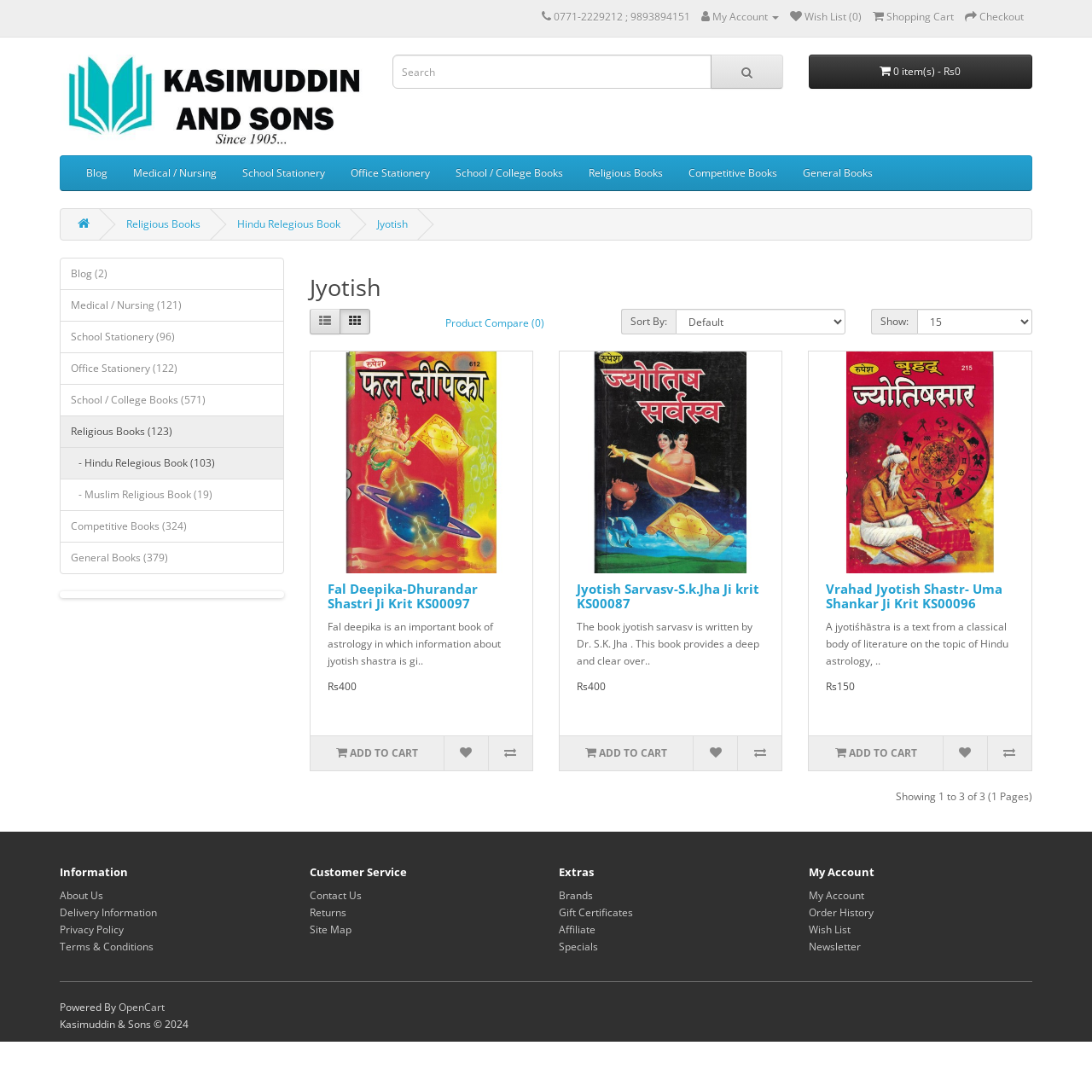What is the name of the website?
Please provide a single word or phrase answer based on the image.

Kasimuddin & Sons